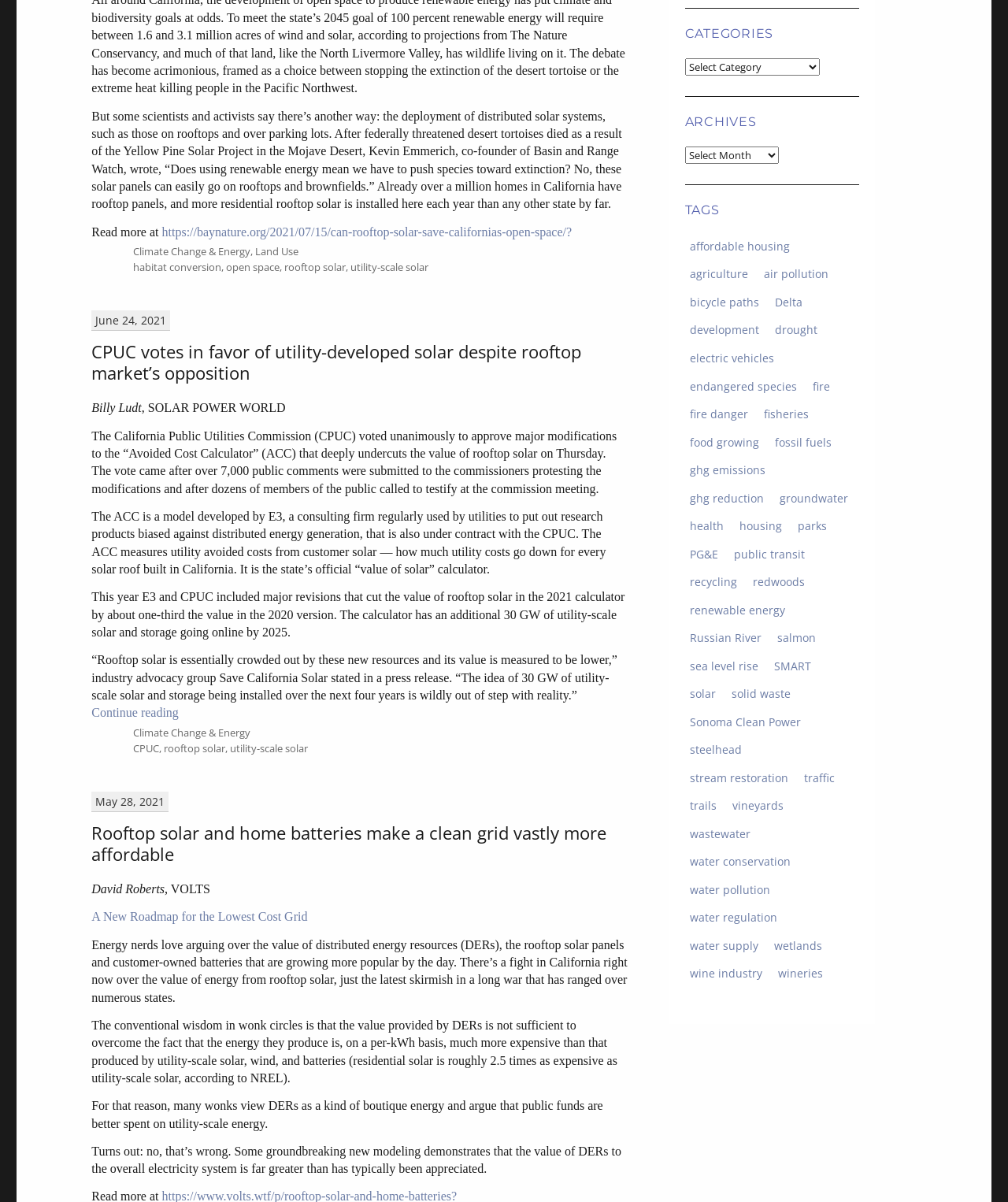Pinpoint the bounding box coordinates of the element to be clicked to execute the instruction: "Select the category Climate Change & Energy".

[0.132, 0.203, 0.248, 0.215]